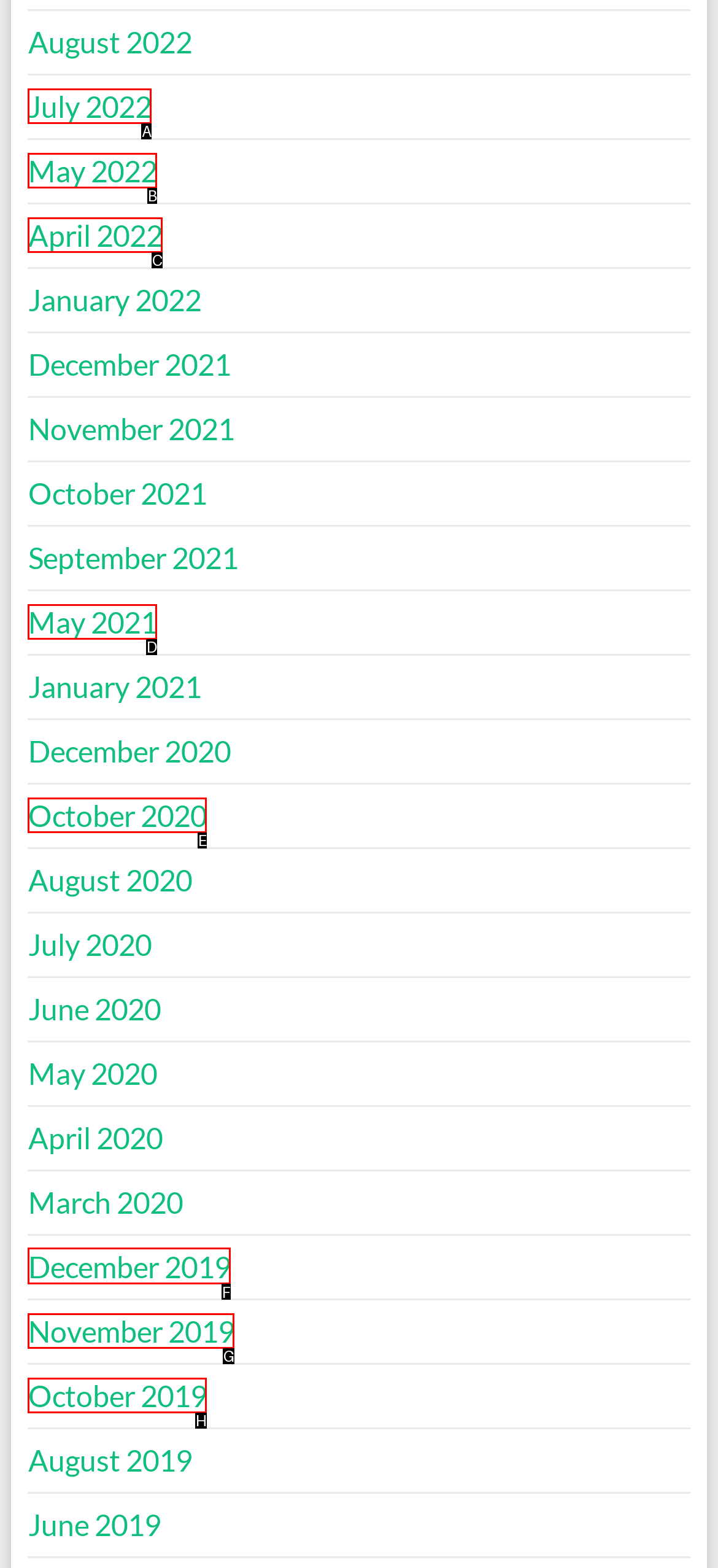Determine the letter of the element to click to accomplish this task: access December 2019. Respond with the letter.

F